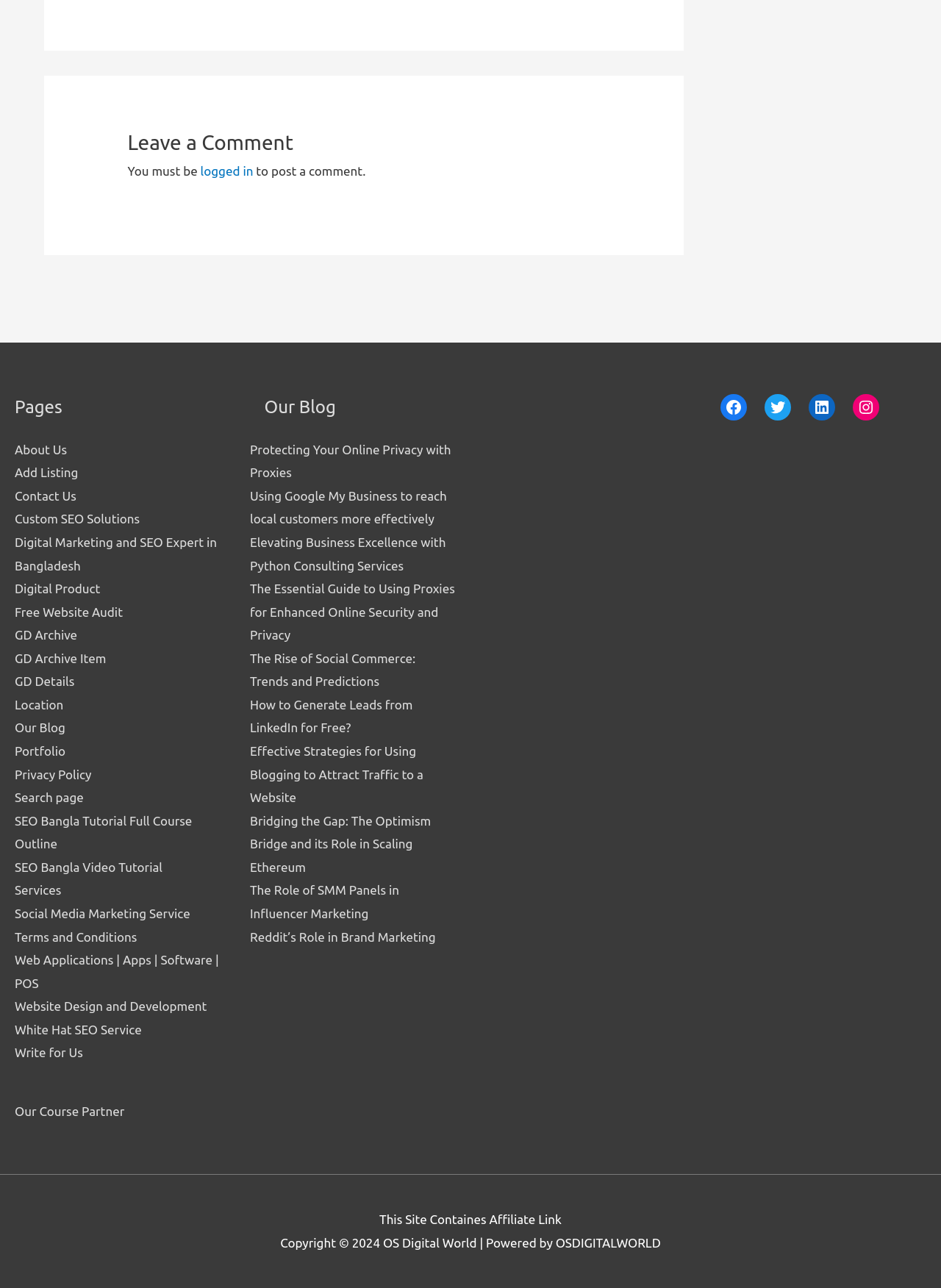Locate the bounding box coordinates of the element you need to click to accomplish the task described by this instruction: "Read the blog post Protecting Your Online Privacy with Proxies".

[0.266, 0.343, 0.479, 0.372]